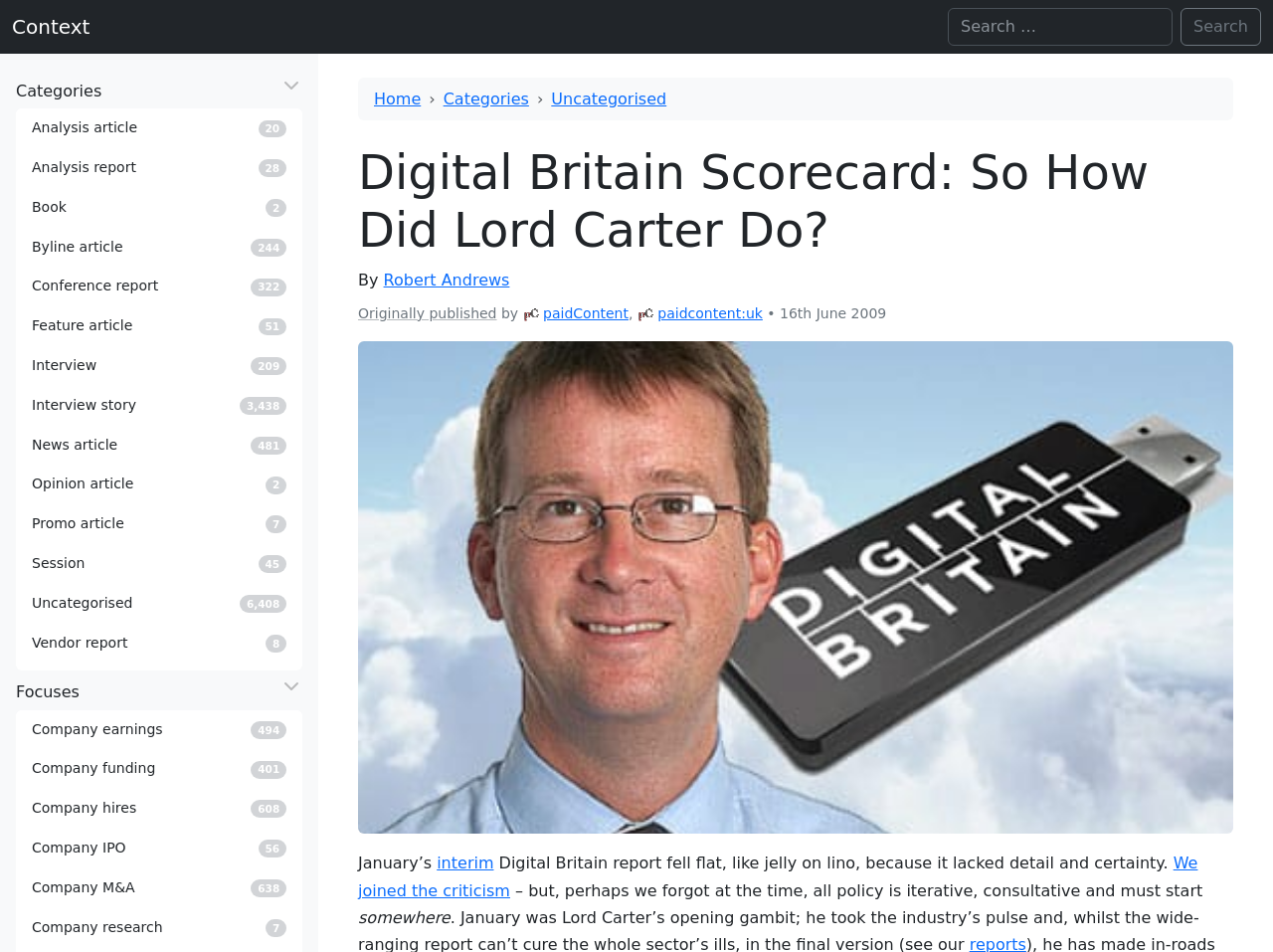Give a detailed account of the webpage.

The webpage is about the Digital Britain Scorecard, specifically discussing Lord Carter's performance. At the top-right corner, there is a search bar with a search button next to it. Below the search bar, there are two categories: "Categories" and "Focuses", both of which are expanded and contain multiple links to different topics such as "Analysis article", "Book", "Byline article", and more.

On the left side of the page, there is a navigation breadcrumb with links to "Home", "Categories", and "Uncategorised". Below the breadcrumb, there is a header section with a heading that reads "Digital Britain Scorecard: So How Did Lord Carter Do?" followed by the author's name, "Robert Andrews", and the publication date, "16th June 2009".

The main content of the page is an article that discusses the Digital Britain report, criticizing its lack of detail and certainty. The article is divided into paragraphs, with links to related topics scattered throughout the text. There are also images of the "paidContent" logo on the page.

At the bottom of the page, there is a link to the full article, "Digital Britain Scorecard: So How Did Lord Carter Do?", which takes up most of the page's width.